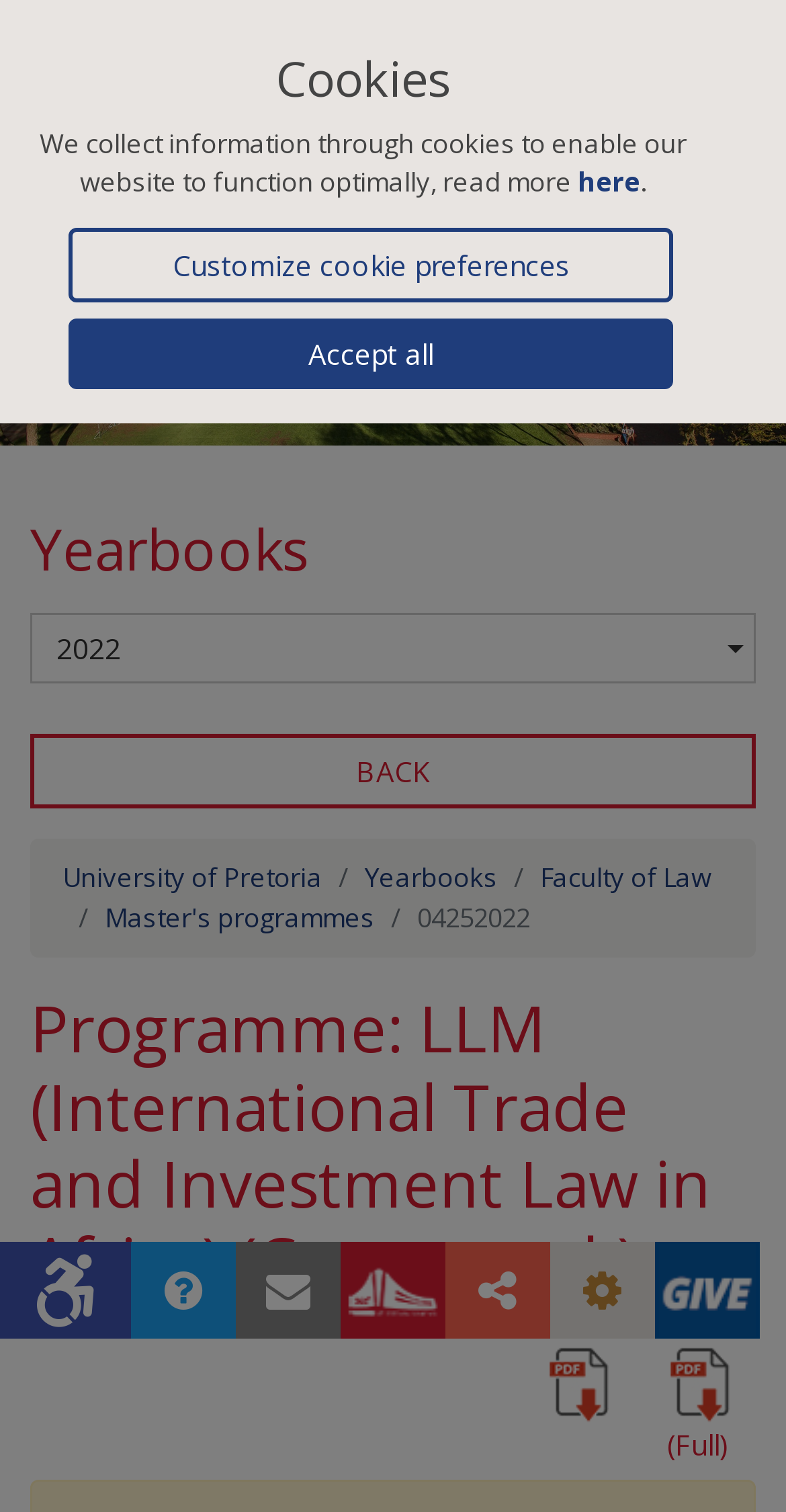What is the year of the yearbook?
Provide a detailed answer to the question, using the image to inform your response.

The answer can be found by looking at the button 'Filter by year' which has a dropdown option '2022', indicating that the year of the yearbook is 2022.